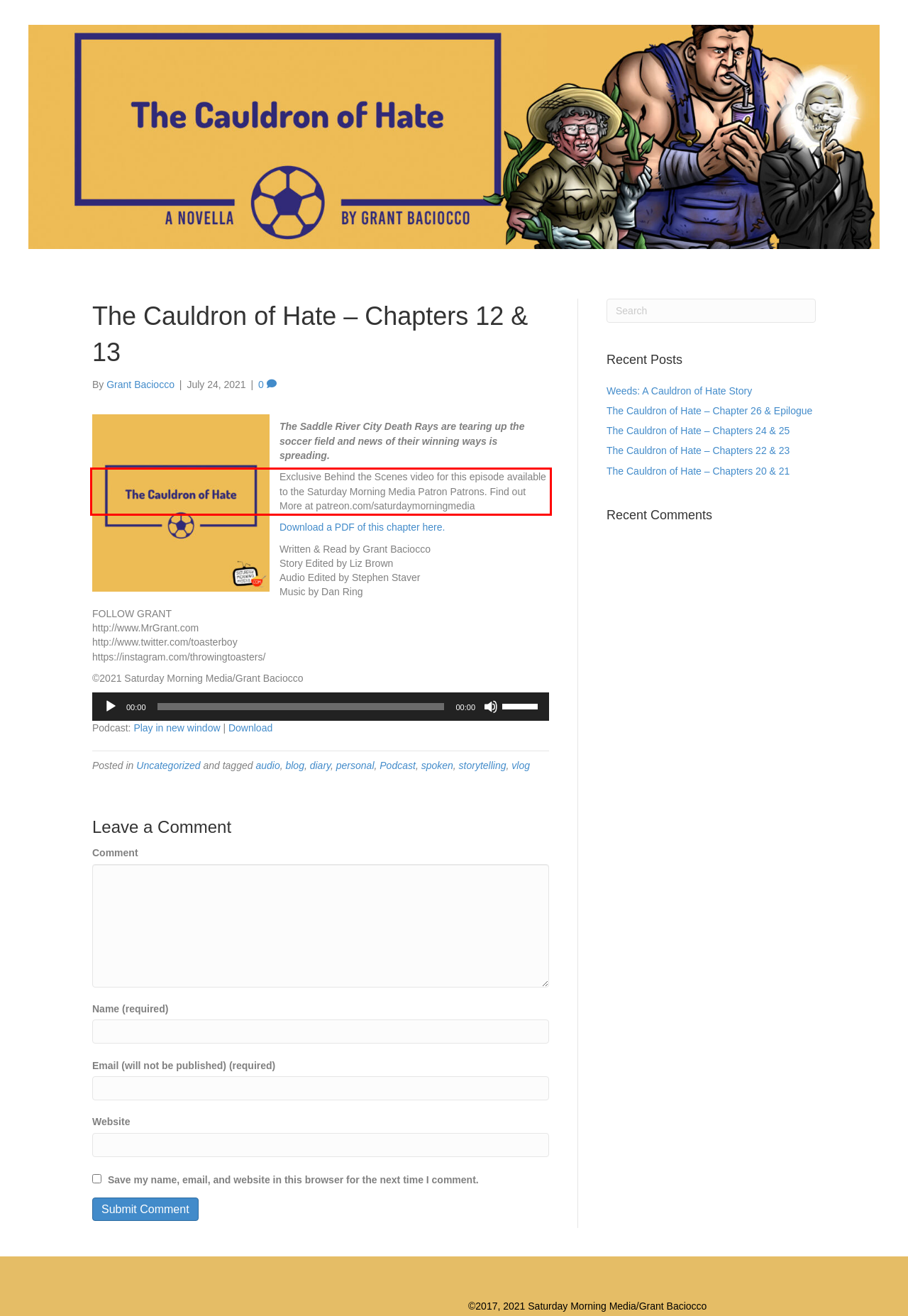Identify the text within the red bounding box on the webpage screenshot and generate the extracted text content.

Exclusive Behind the Scenes video for this episode available to the Saturday Morning Media Patron Patrons. Find out More at patreon.com/saturdaymorningmedia